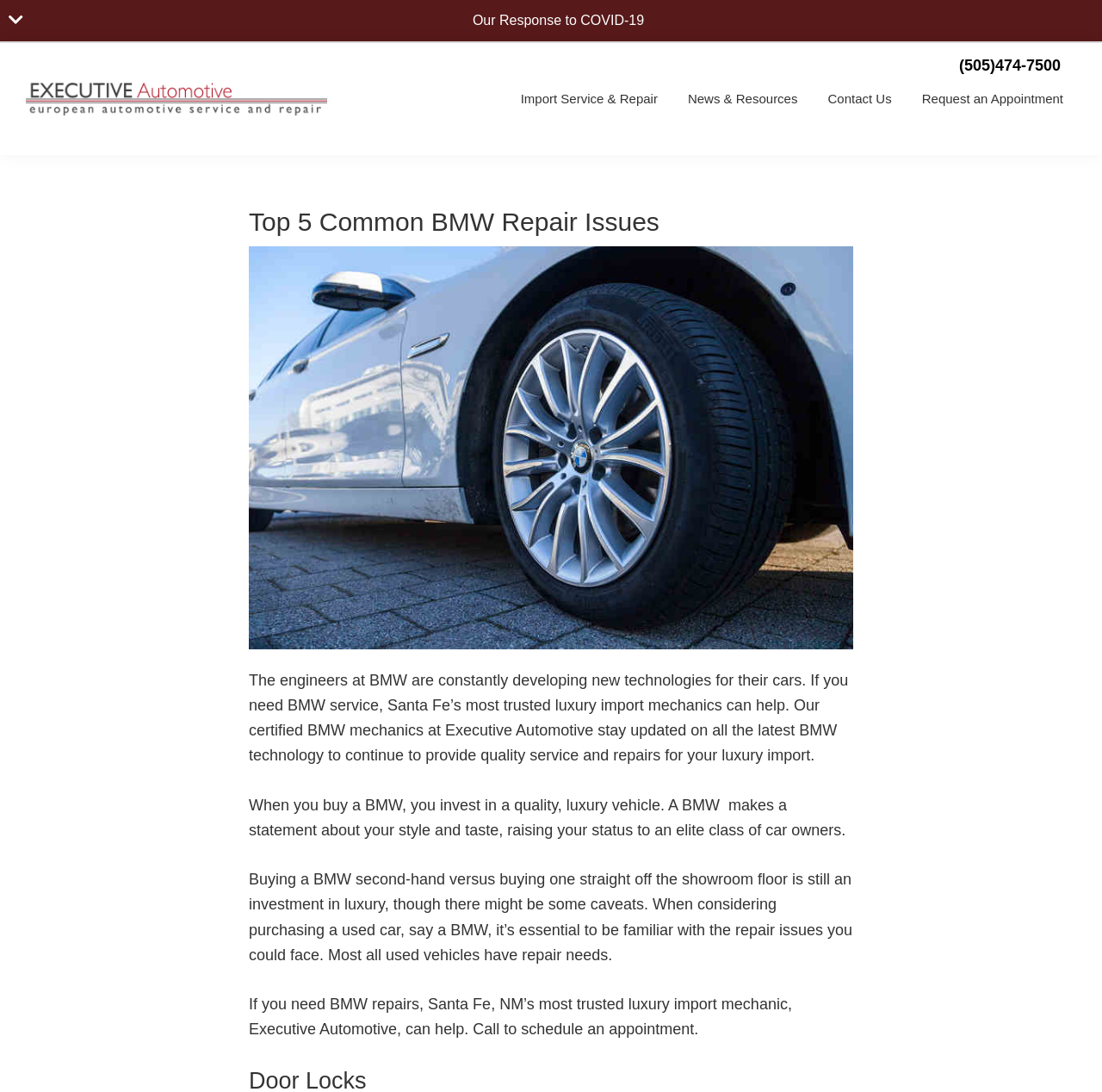Carefully examine the image and provide an in-depth answer to the question: What is the location of Executive Automotive?

The location of Executive Automotive is Santa Fe, as indicated by the text that mentions 'Santa Fe's most trusted luxury import mechanics' and 'Santa Fe, NM's most trusted luxury import mechanic'.